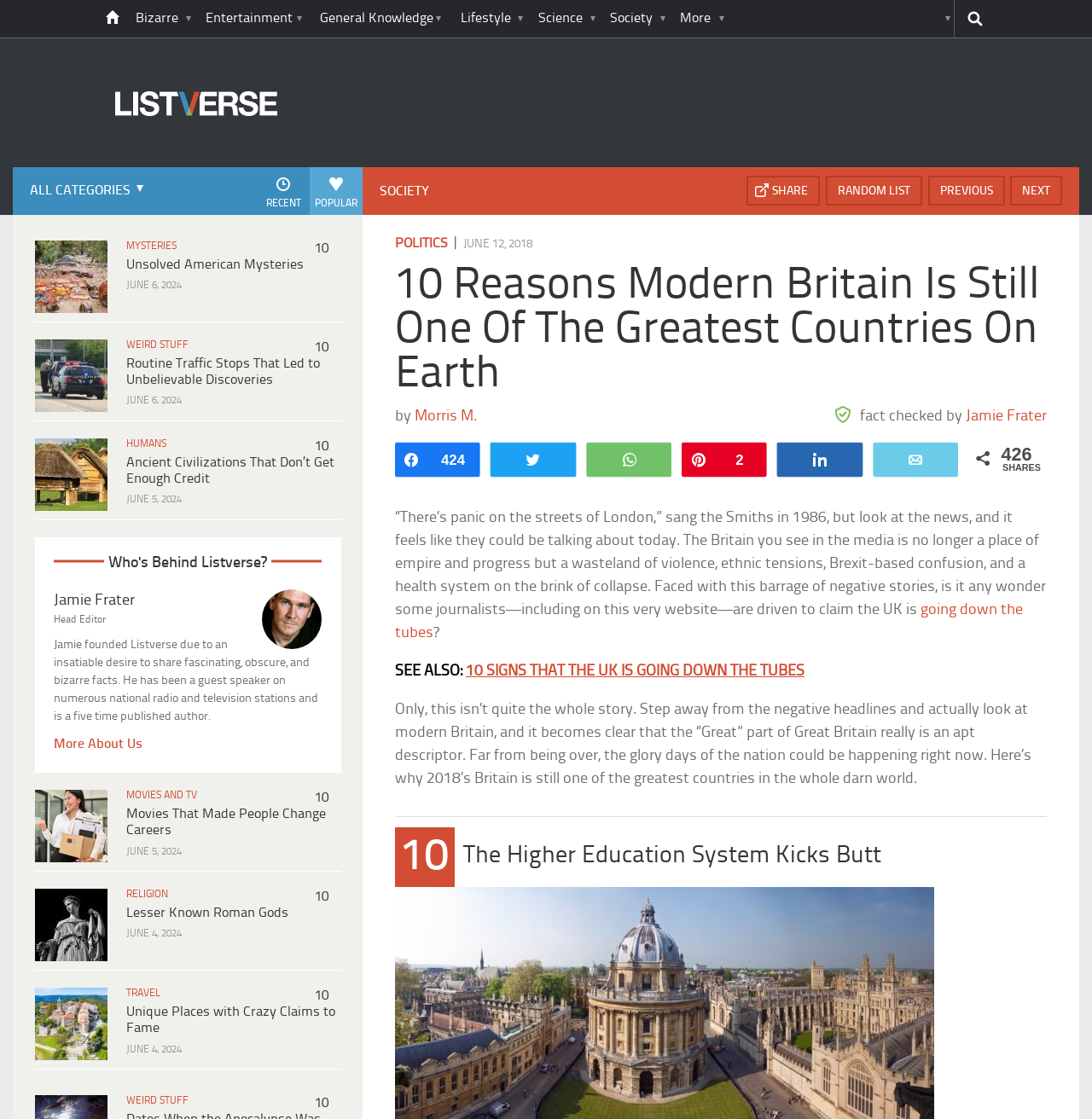Please provide a one-word or phrase answer to the question: 
What is the date of the last article?

JUNE 6, 2024